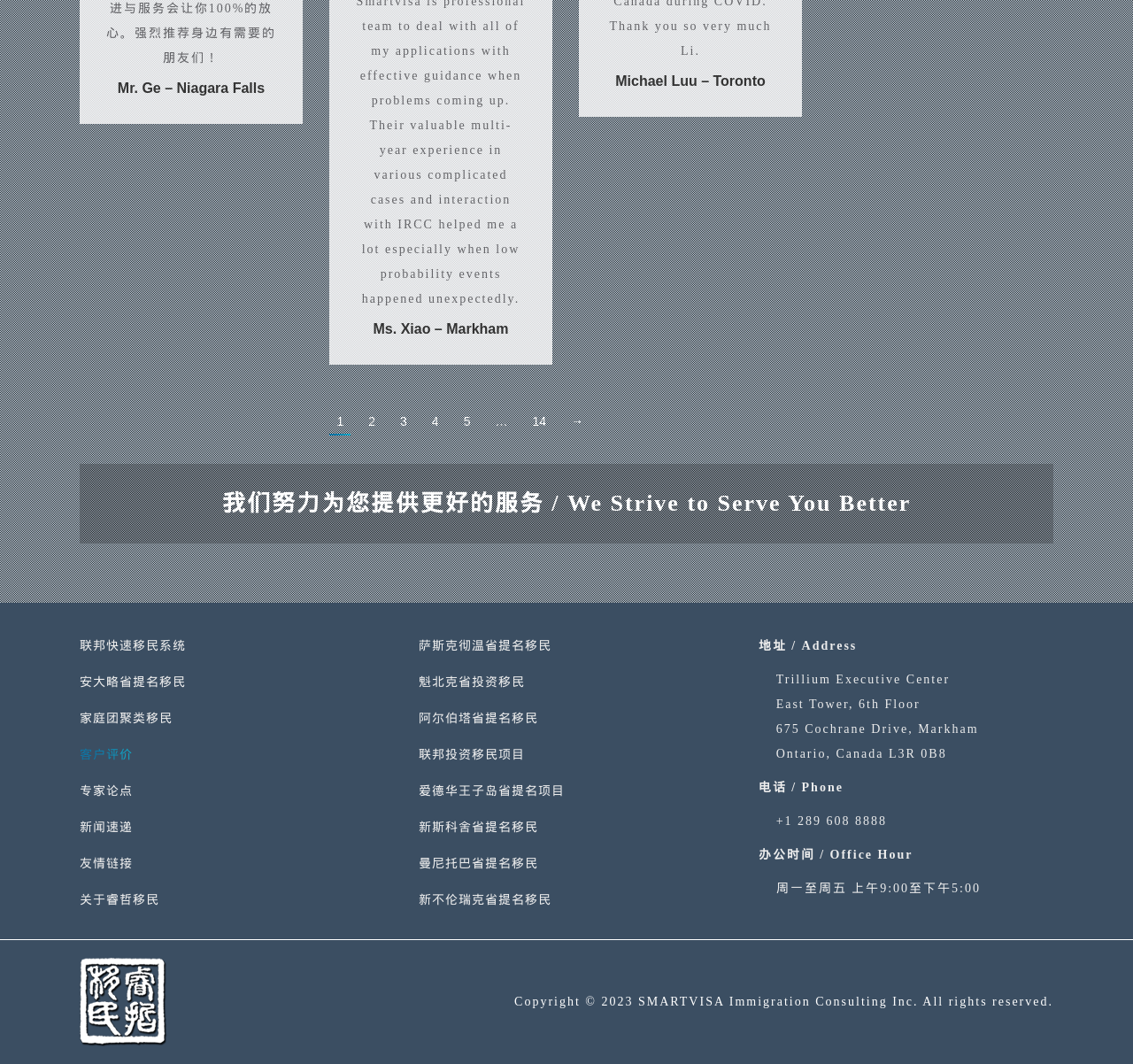Please use the details from the image to answer the following question comprehensively:
What is the address of the company?

I found the answer by looking at the address section of the webpage, which lists the company's address as '675 Cochrane Drive, Markham, Ontario, Canada L3R 0B8'.